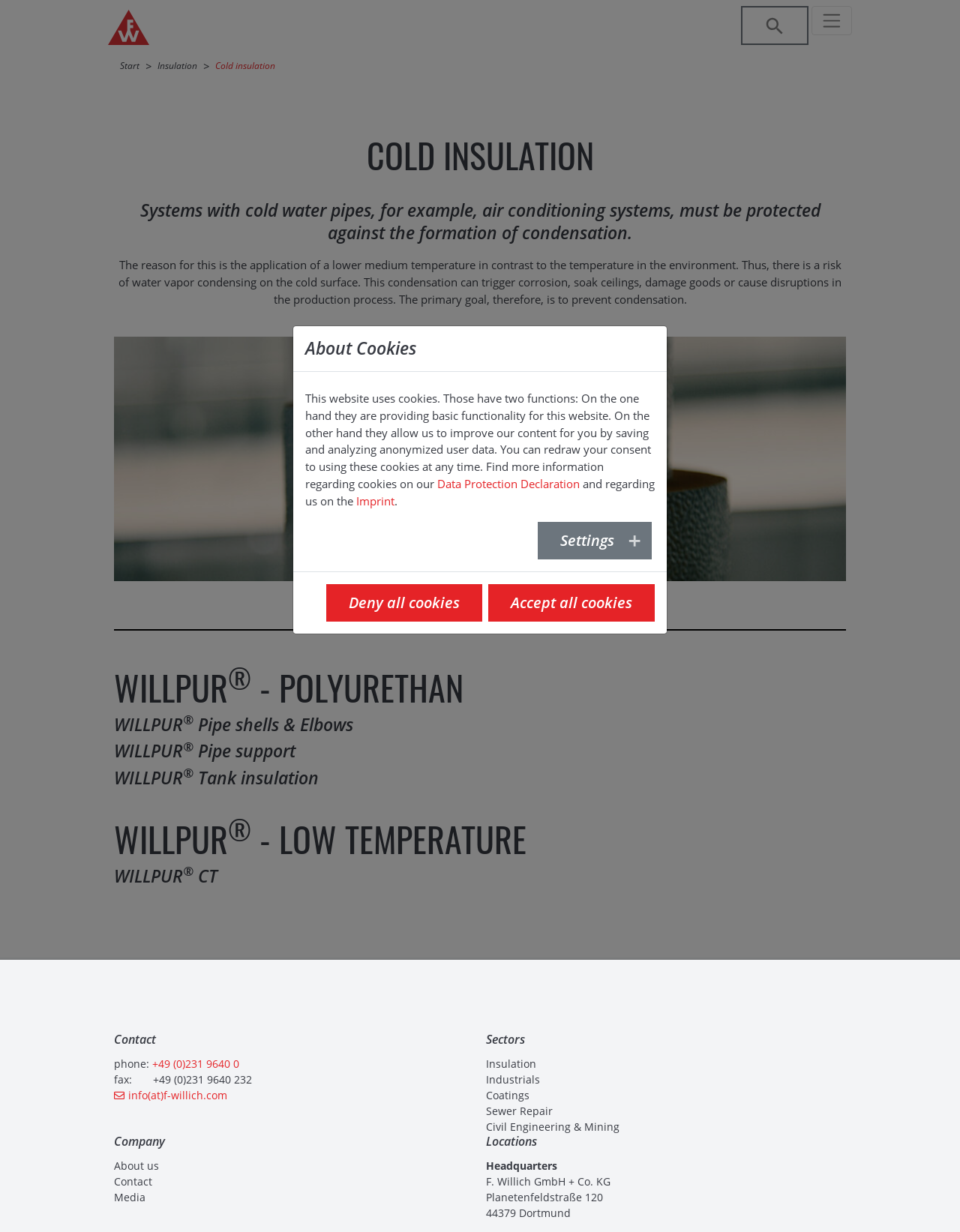How can I contact the company?
Please answer the question as detailed as possible based on the image.

The webpage provides contact information, including phone, fax, and email, which can be used to reach out to the company for inquiries or other purposes.